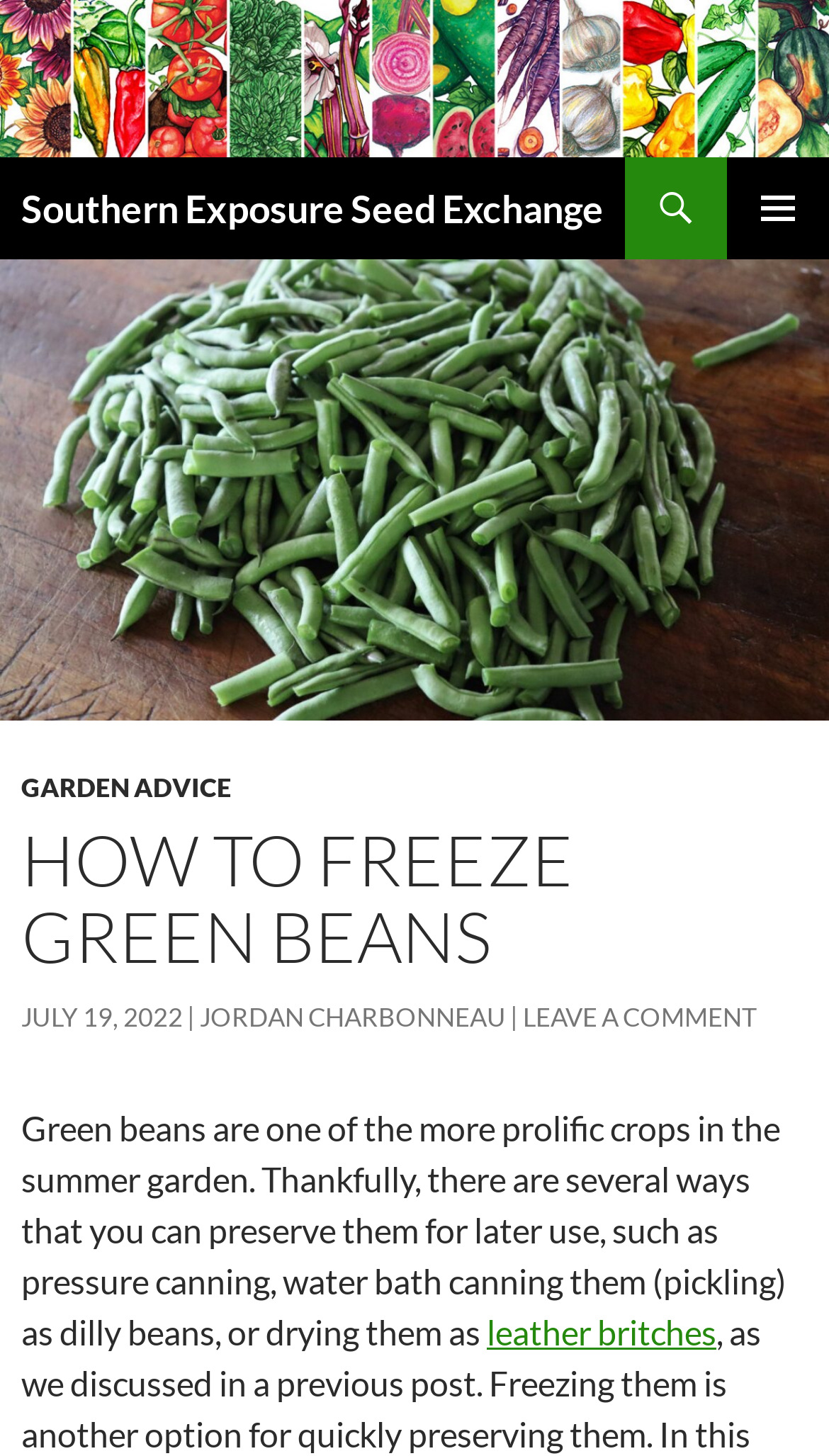Extract the primary heading text from the webpage.

Southern Exposure Seed Exchange